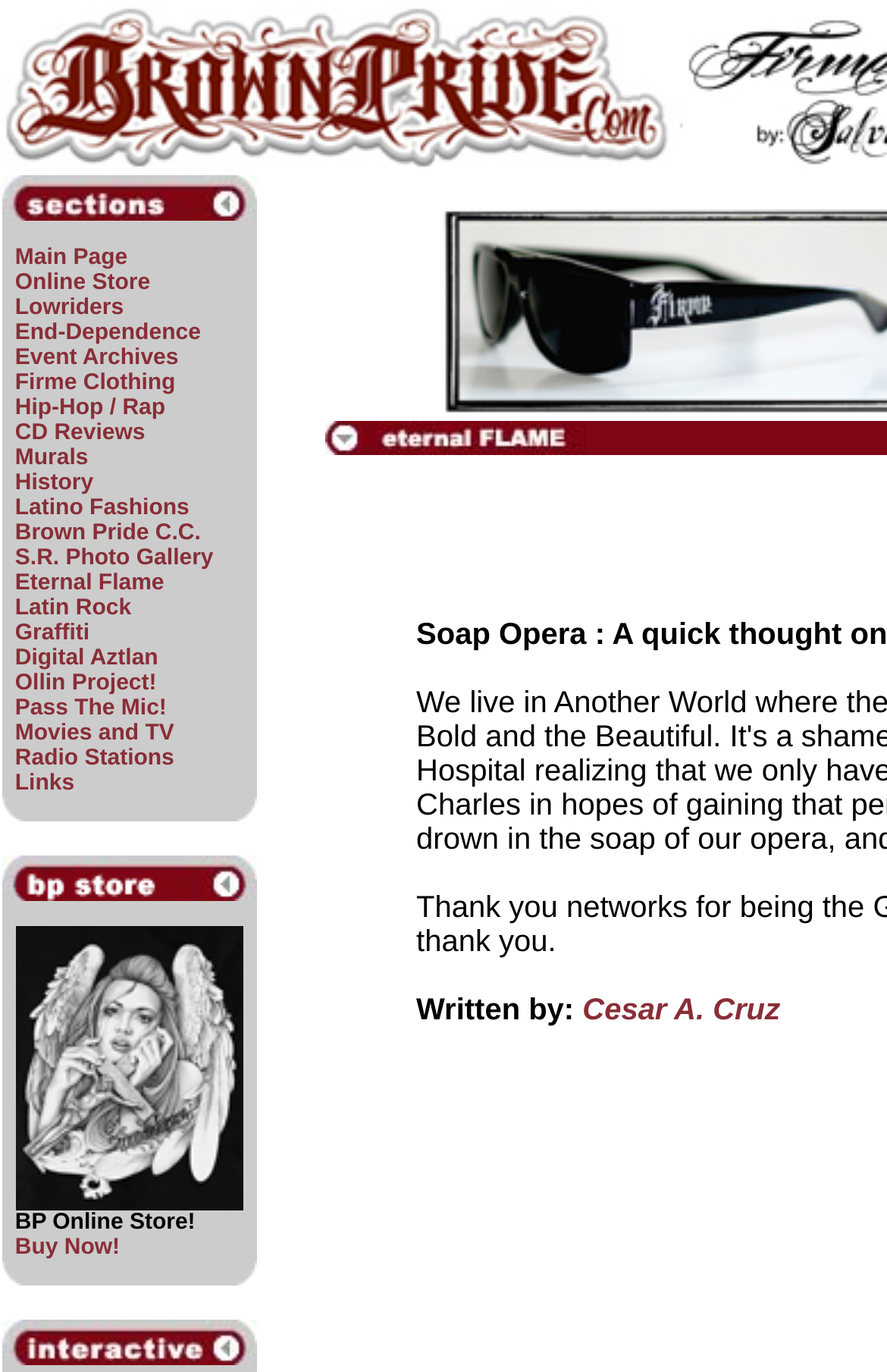How many links are in the main navigation menu?
Please provide a comprehensive answer based on the visual information in the image.

By counting the link elements within the LayoutTableCell element, I found 20 links in the main navigation menu, including 'Main Page', 'Online Store', 'Lowriders', and so on.